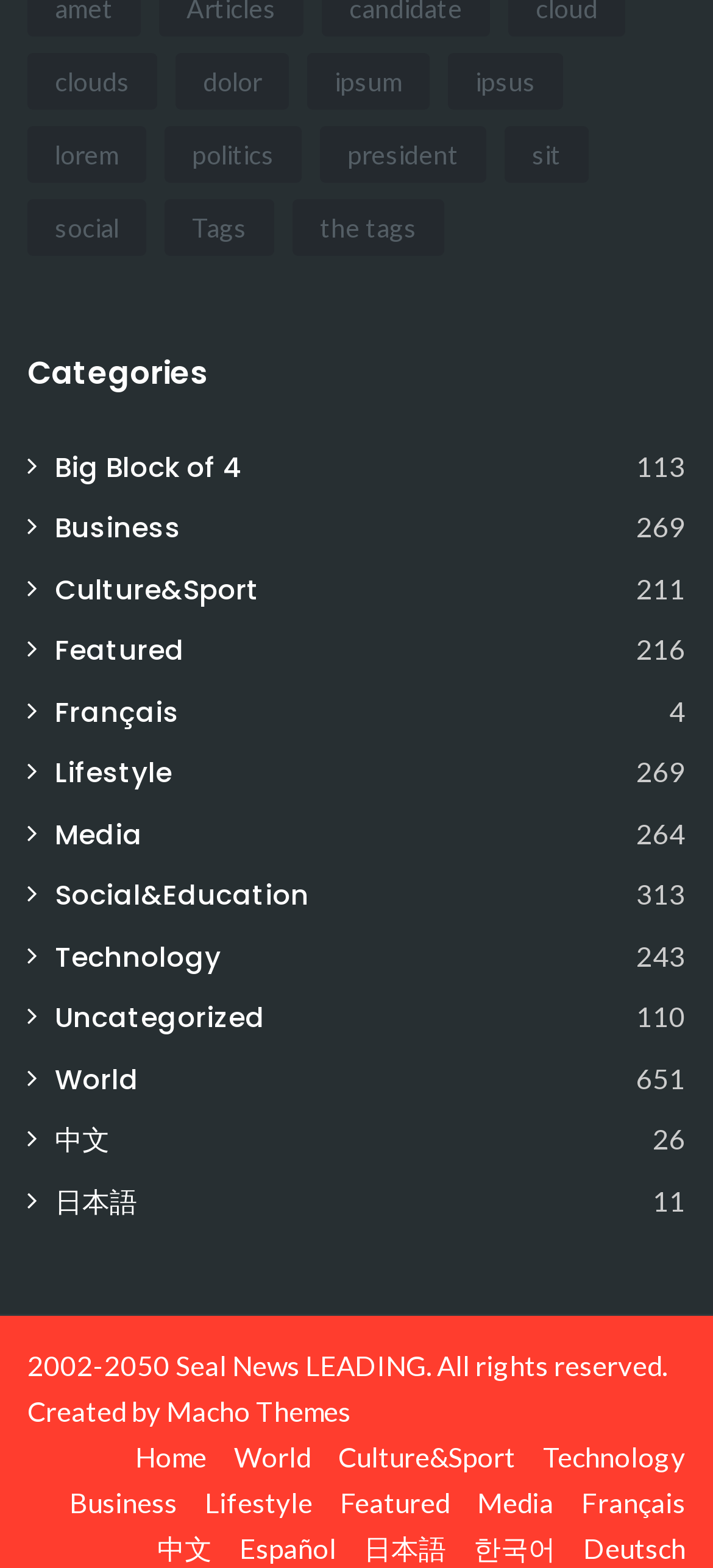What is the second category from the top?
Examine the webpage screenshot and provide an in-depth answer to the question.

I looked at the links under the 'Categories' heading and found that the second one from the top is labeled 'dolor', which has 6 items.